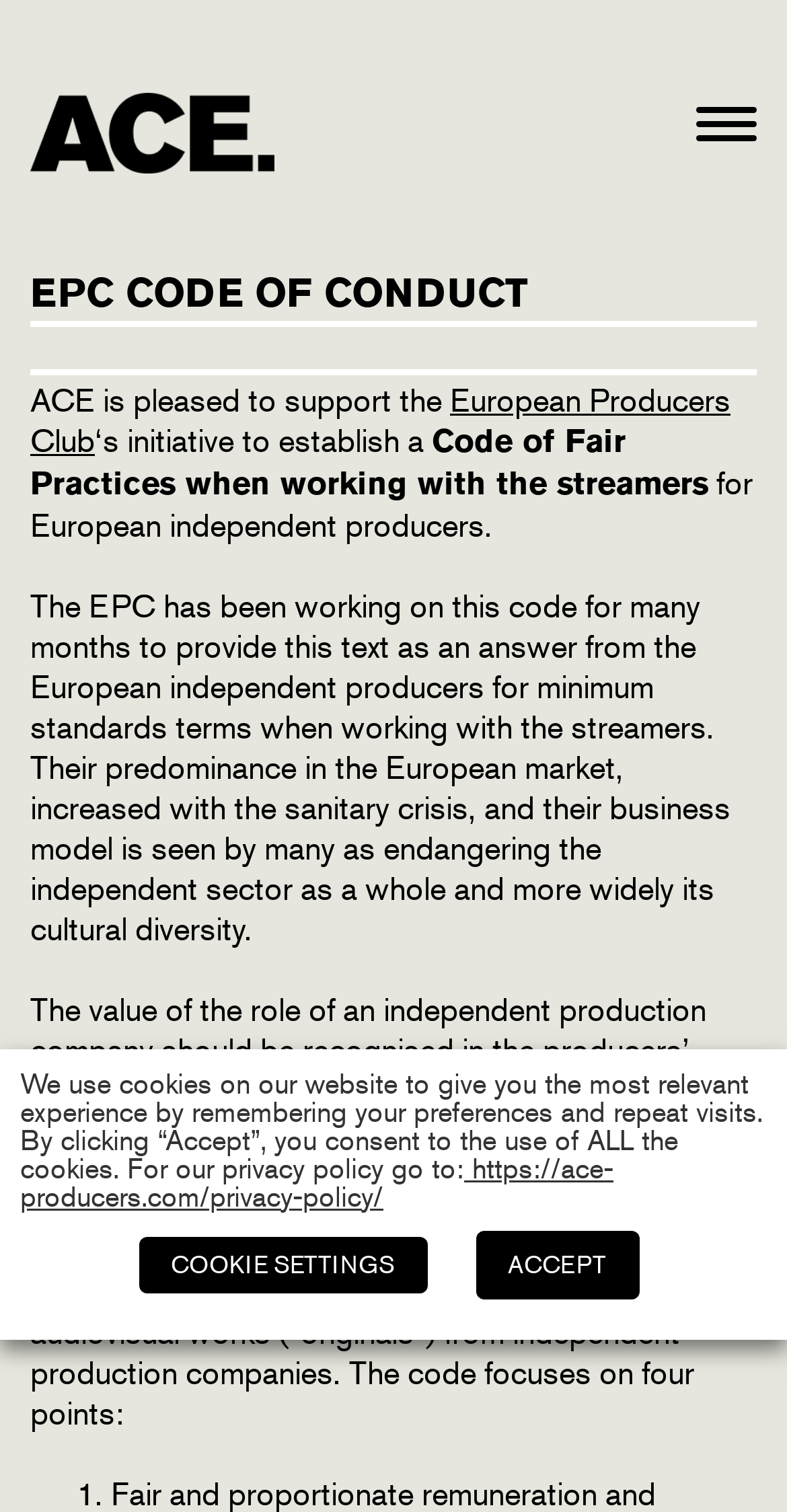Find the bounding box of the UI element described as: "European Producers Club". The bounding box coordinates should be given as four float values between 0 and 1, i.e., [left, top, right, bottom].

[0.038, 0.251, 0.928, 0.305]